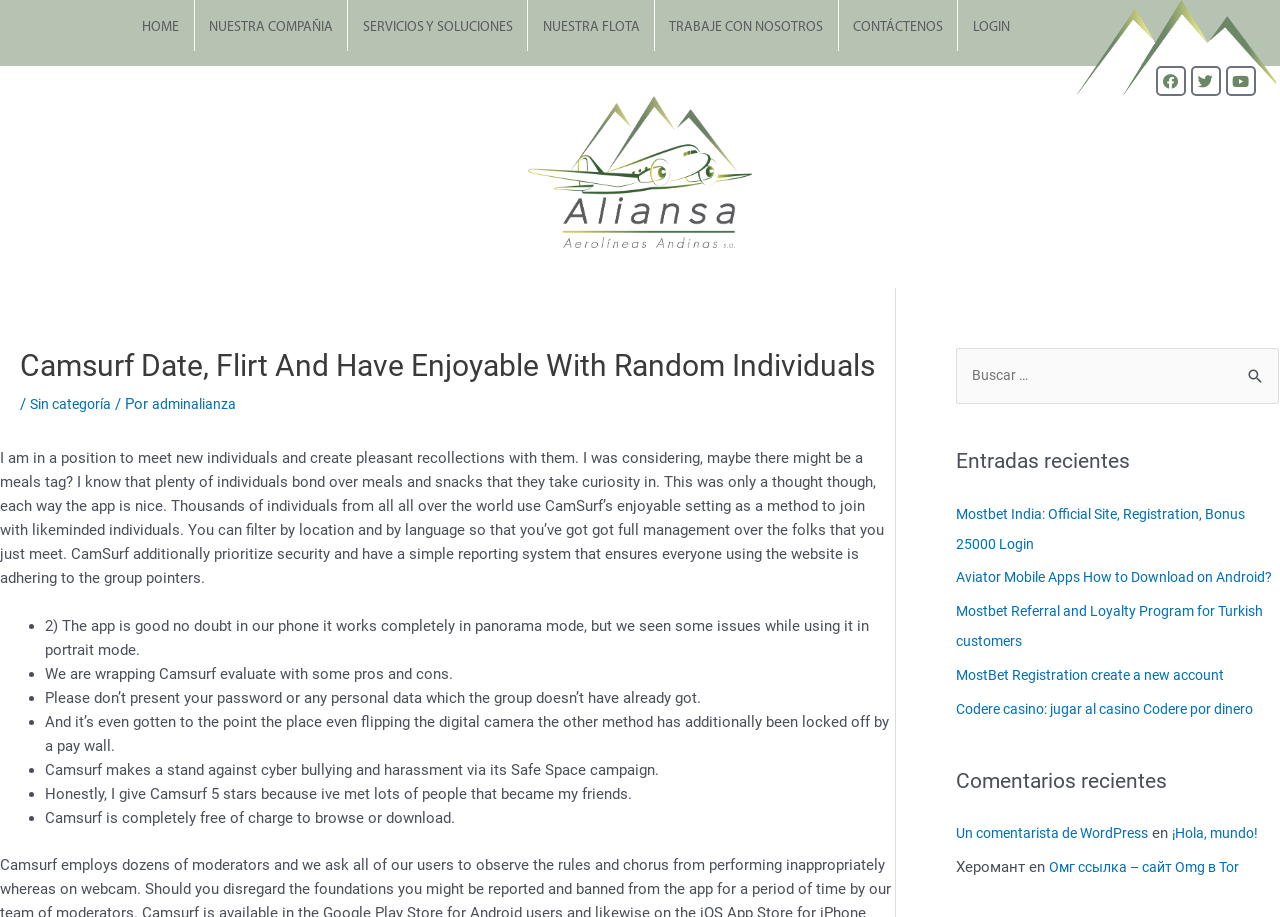Please analyze the image and give a detailed answer to the question:
What is the language of the webpage?

Based on the webpage content, the language used is Spanish, as evident from the navigation menu and the text on the page, such as 'NUESTRA COMPAÑIA', 'SERVICIOS Y SOLUCIONES', and 'CONTÁCTENOS'.